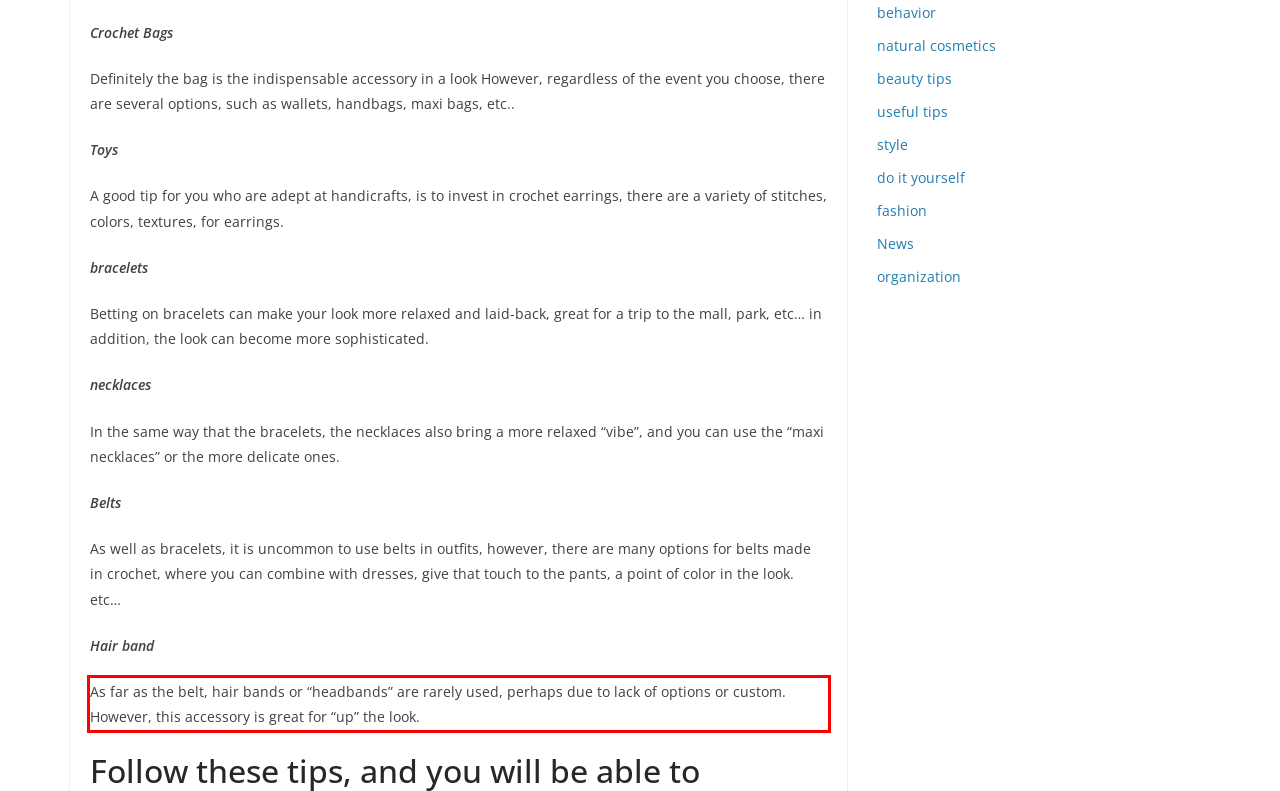Look at the screenshot of the webpage, locate the red rectangle bounding box, and generate the text content that it contains.

As far as the belt, hair bands or “headbands” are rarely used, perhaps due to lack of options or custom. However, this accessory is great for “up” the look.